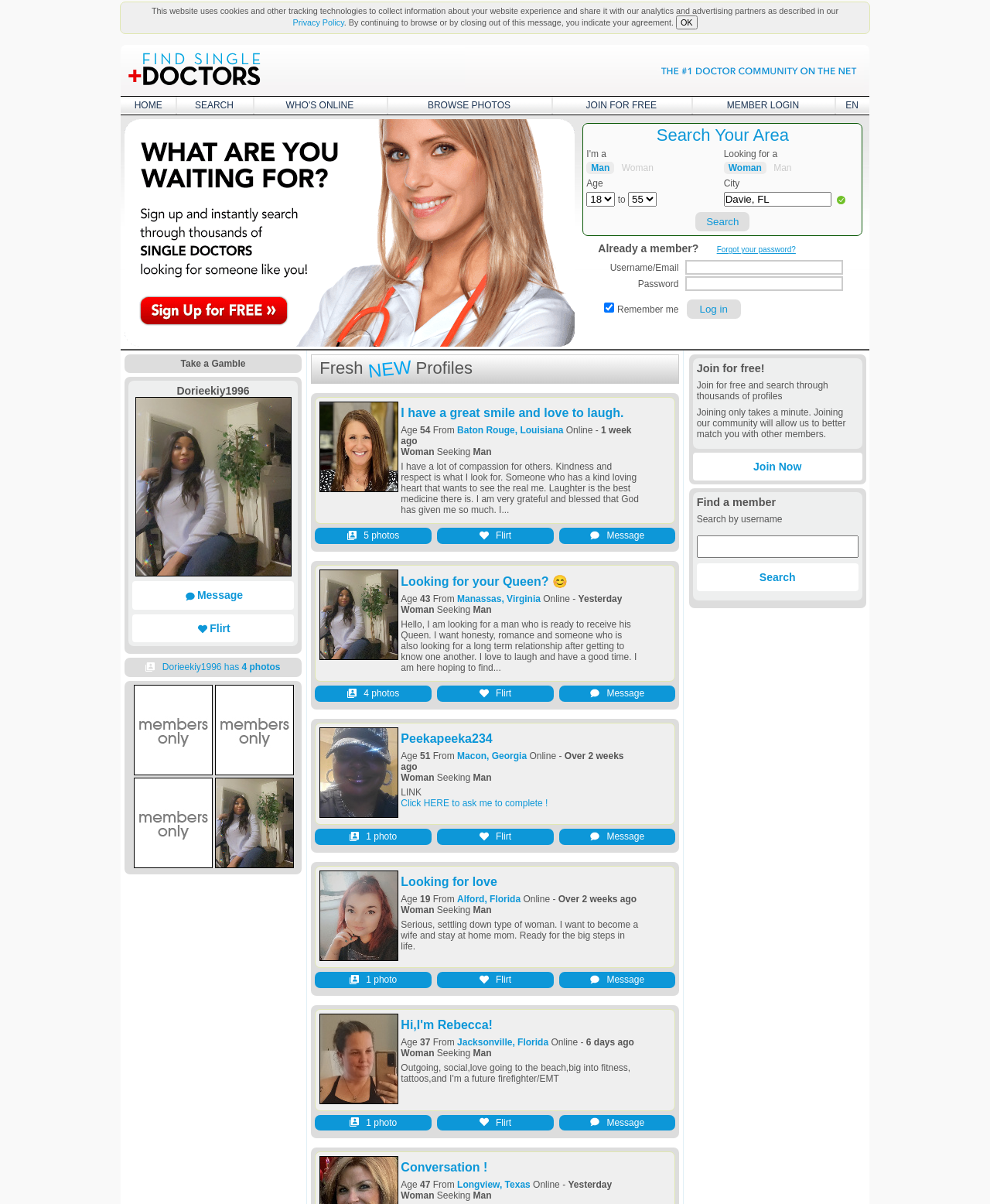Reply to the question below using a single word or brief phrase:
What is the default search option for gender?

Man